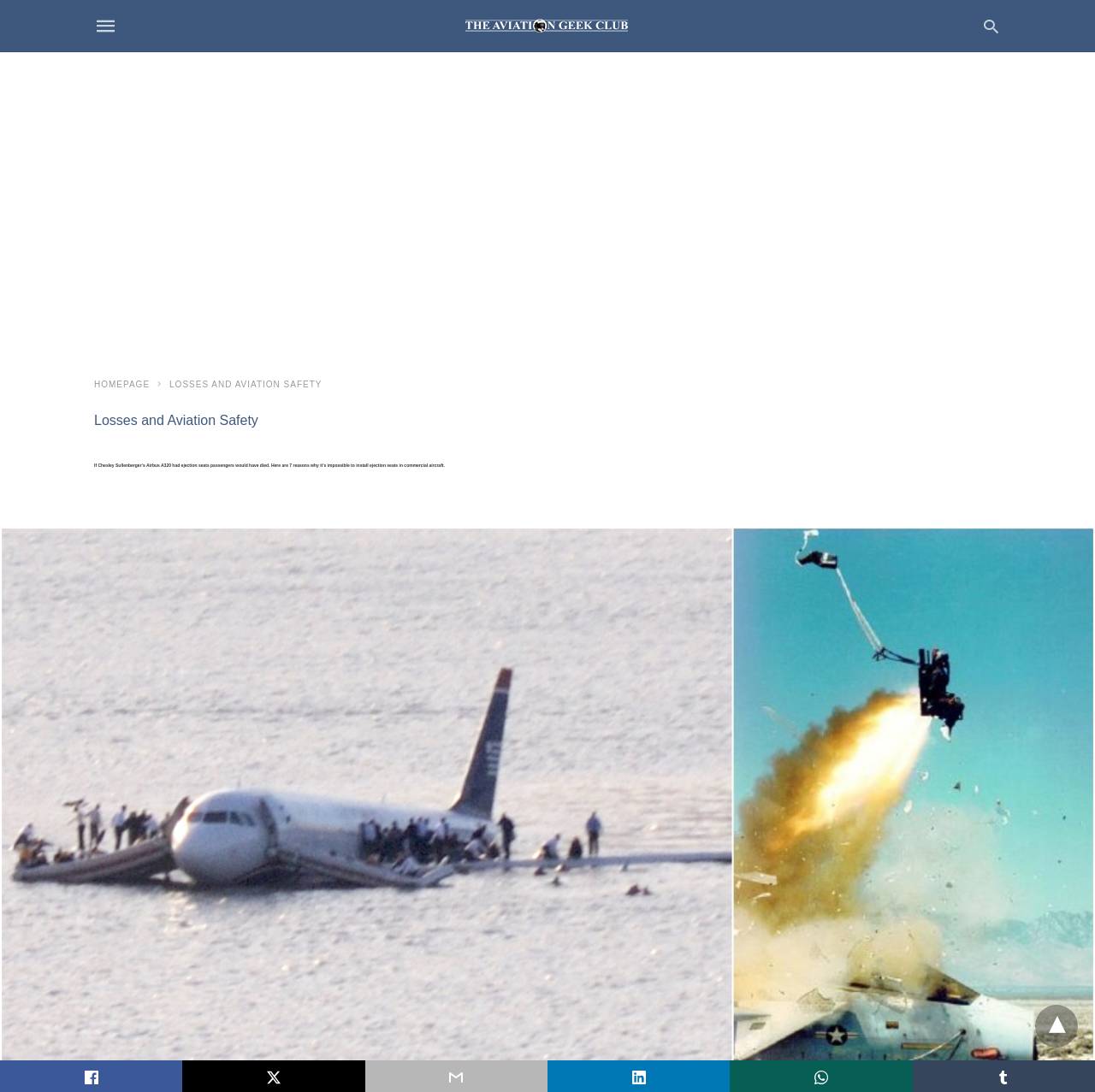Locate the bounding box coordinates of the region to be clicked to comply with the following instruction: "read the article". The coordinates must be four float numbers between 0 and 1, in the form [left, top, right, bottom].

[0.086, 0.392, 0.914, 0.449]